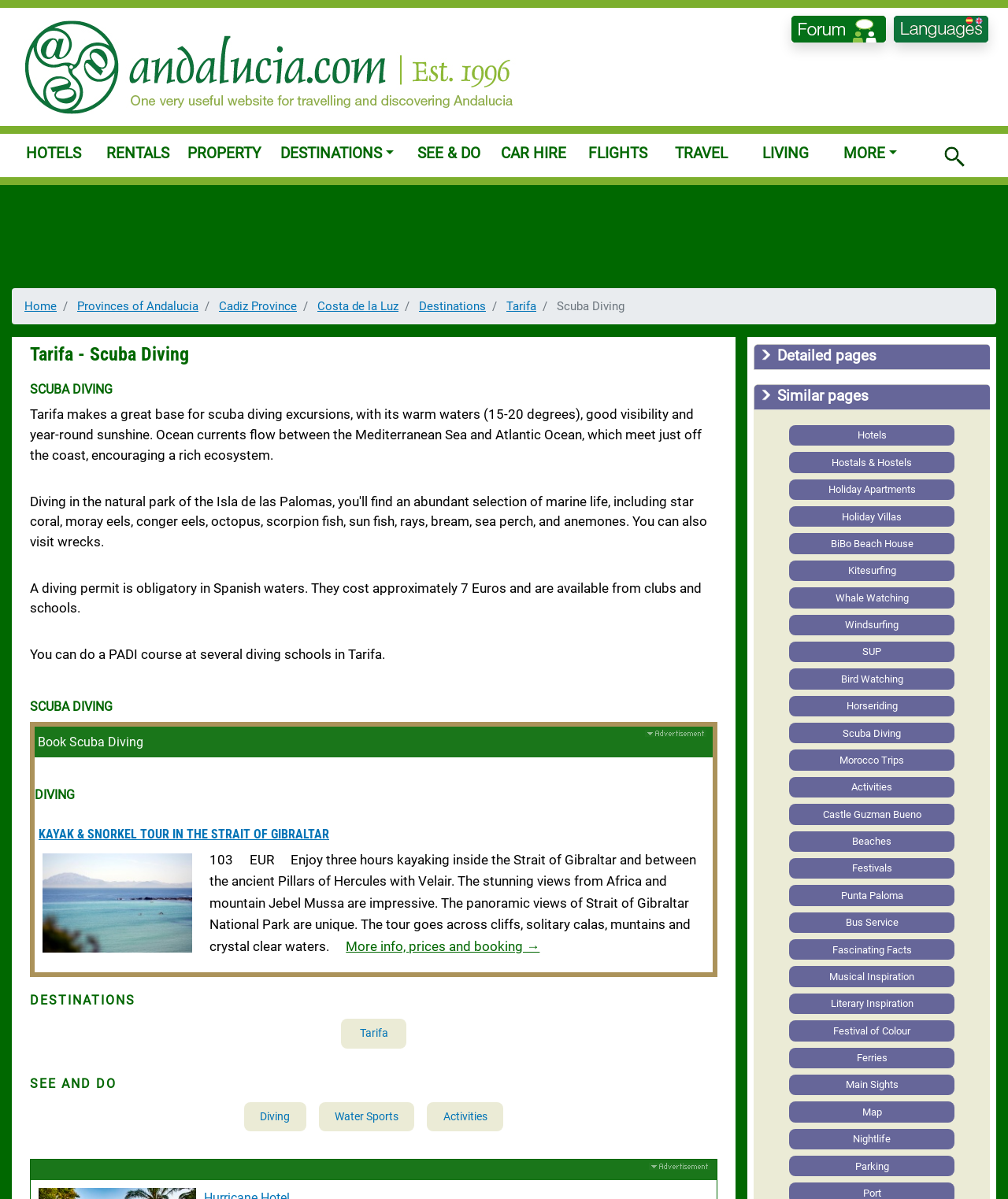Please find the bounding box coordinates of the clickable region needed to complete the following instruction: "Book the 'Kayak & Snorkel Tour in the Strait of Gibraltar'". The bounding box coordinates must consist of four float numbers between 0 and 1, i.e., [left, top, right, bottom].

[0.038, 0.689, 0.327, 0.702]